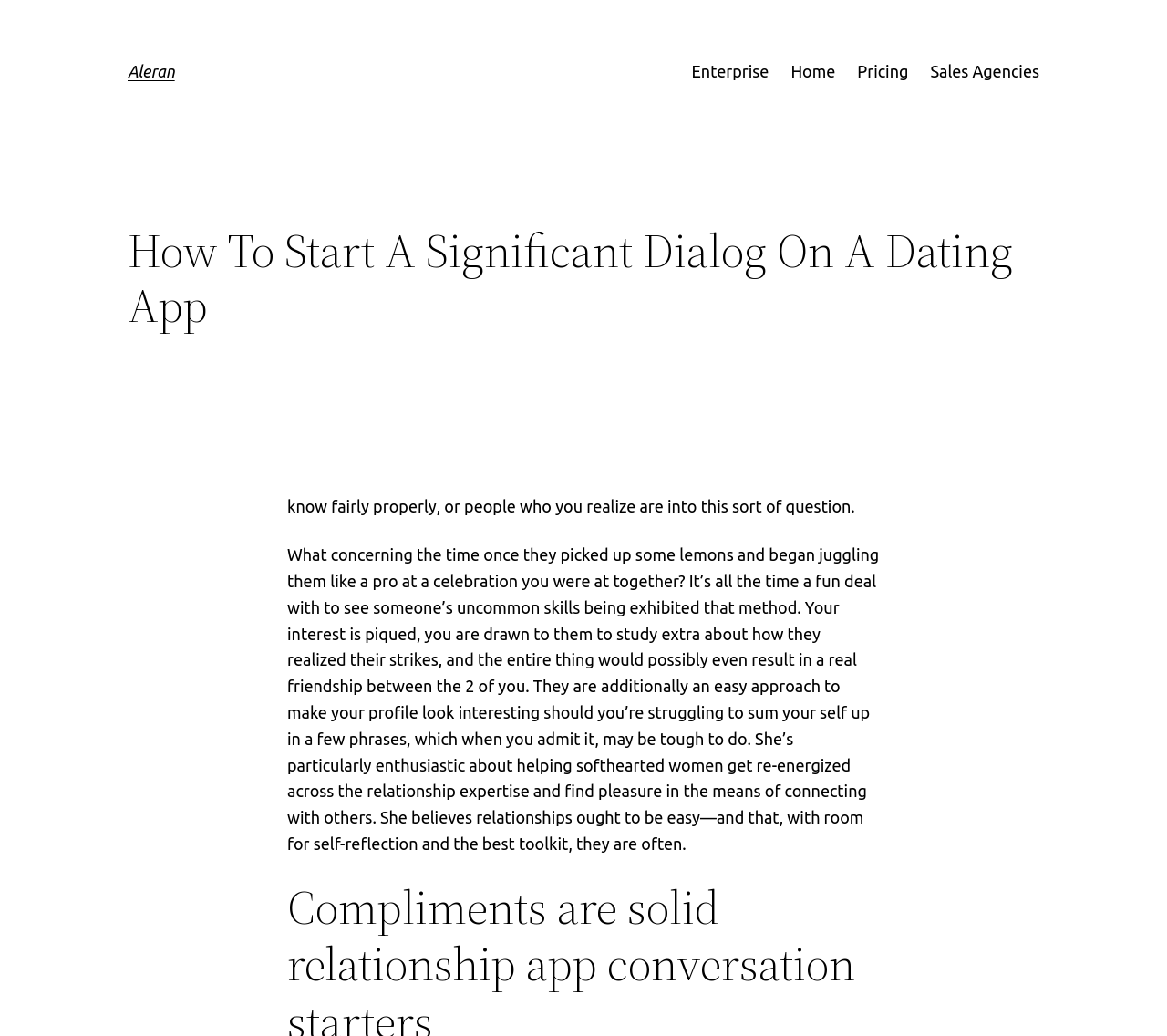What is the author's profession?
Answer the question with a thorough and detailed explanation.

Although the text does not explicitly state the author's profession, it can be inferred that the author is a relationship coach or expert, as they provide advice and guidance on how to navigate dating apps and relationships.